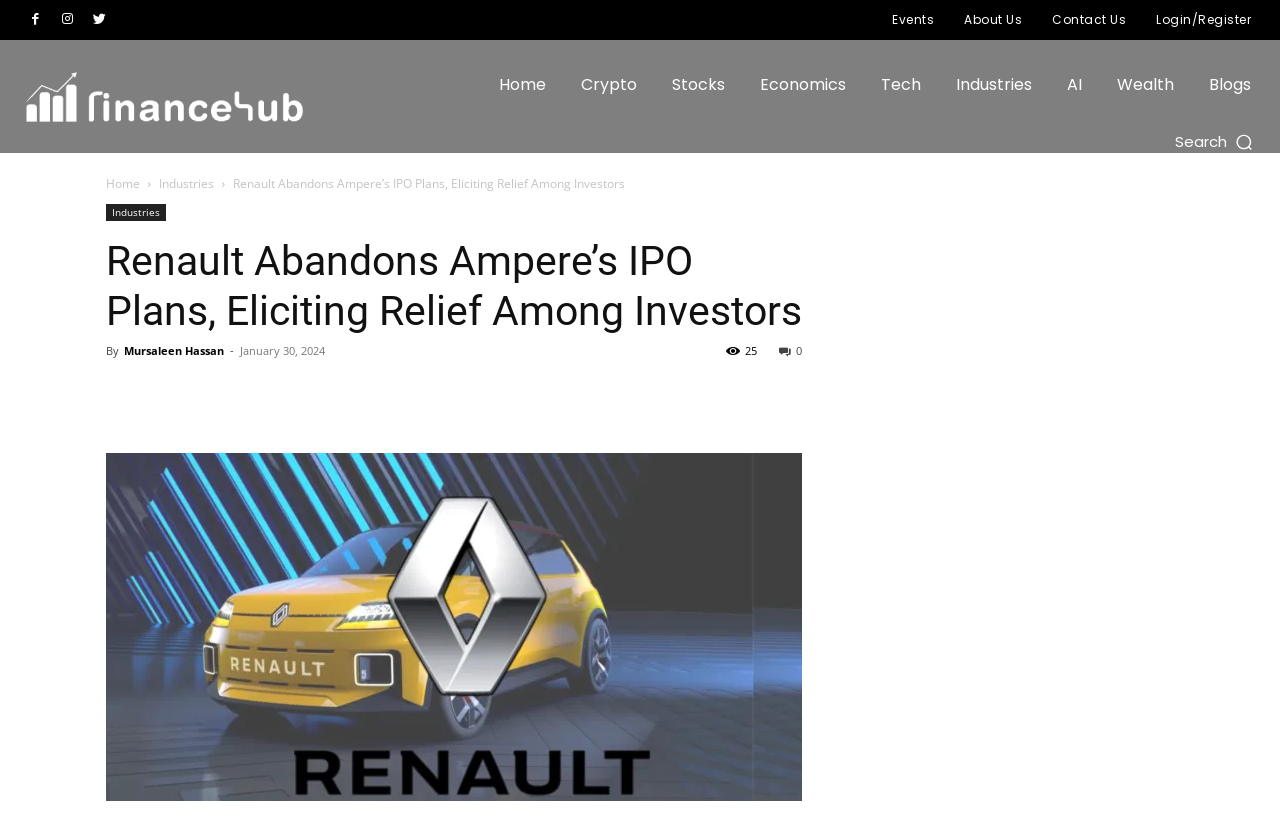Please respond to the question using a single word or phrase:
What is the name of the author of the article?

Mursaleen Hassan